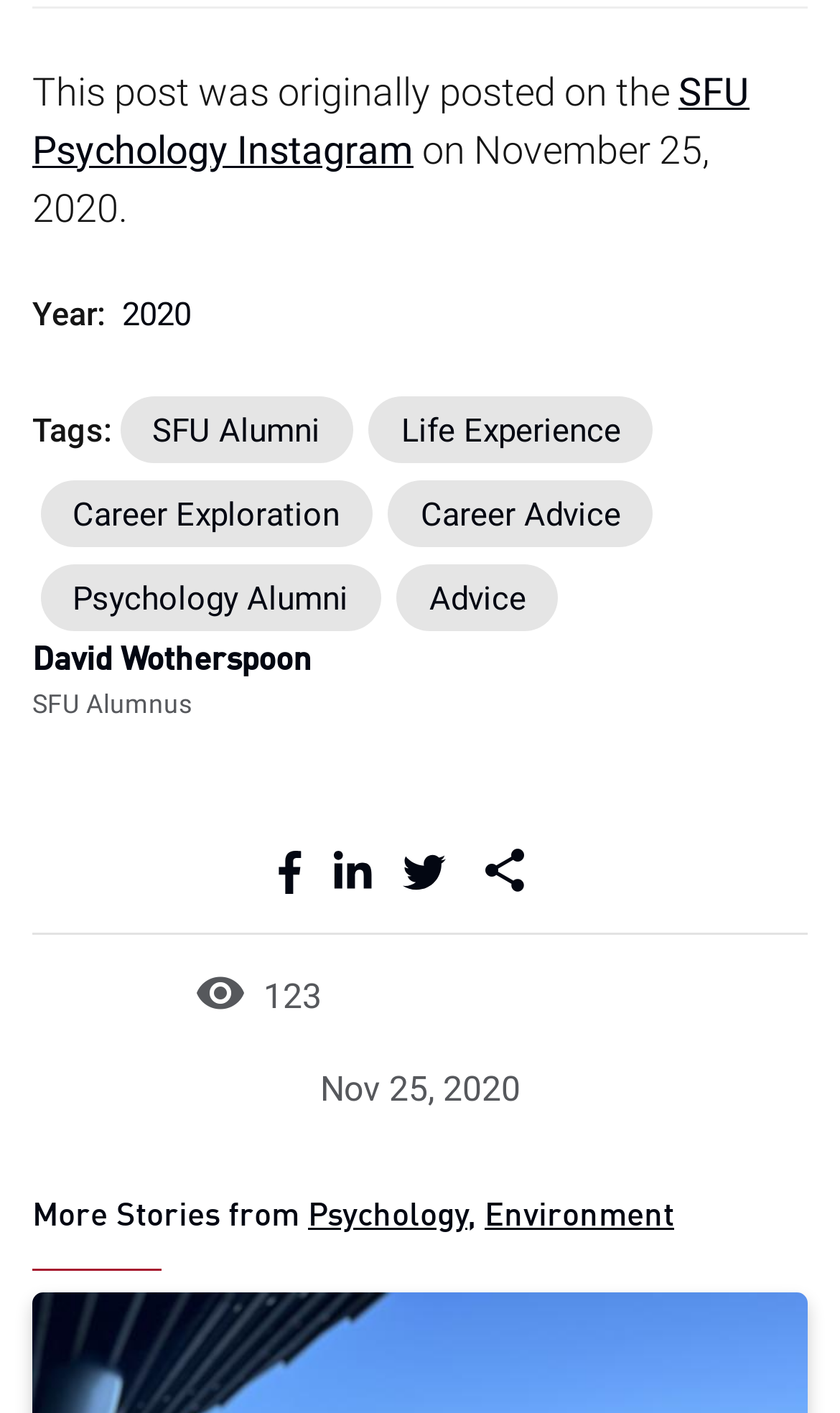Kindly determine the bounding box coordinates of the area that needs to be clicked to fulfill this instruction: "Explore more stories from Psychology".

[0.367, 0.851, 0.556, 0.874]